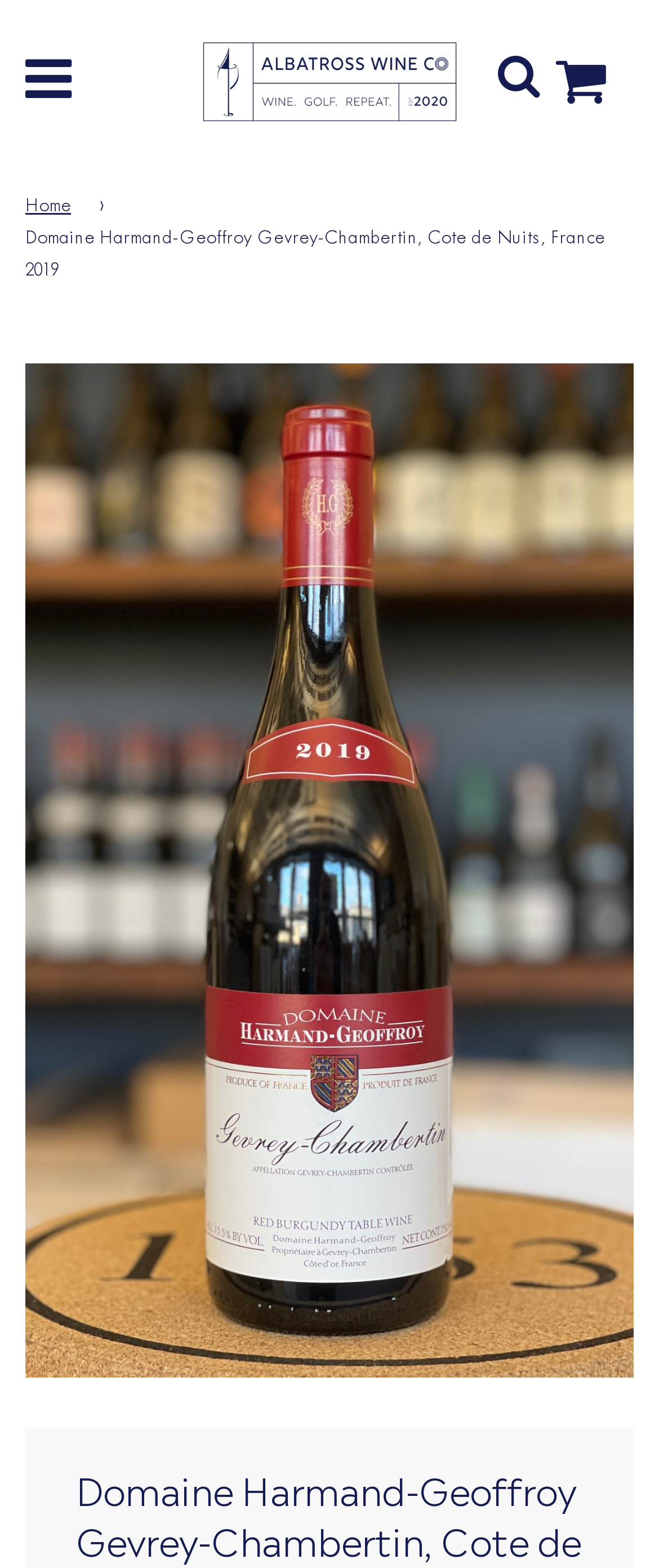Use a single word or phrase to answer this question: 
How many navigation links are there?

3